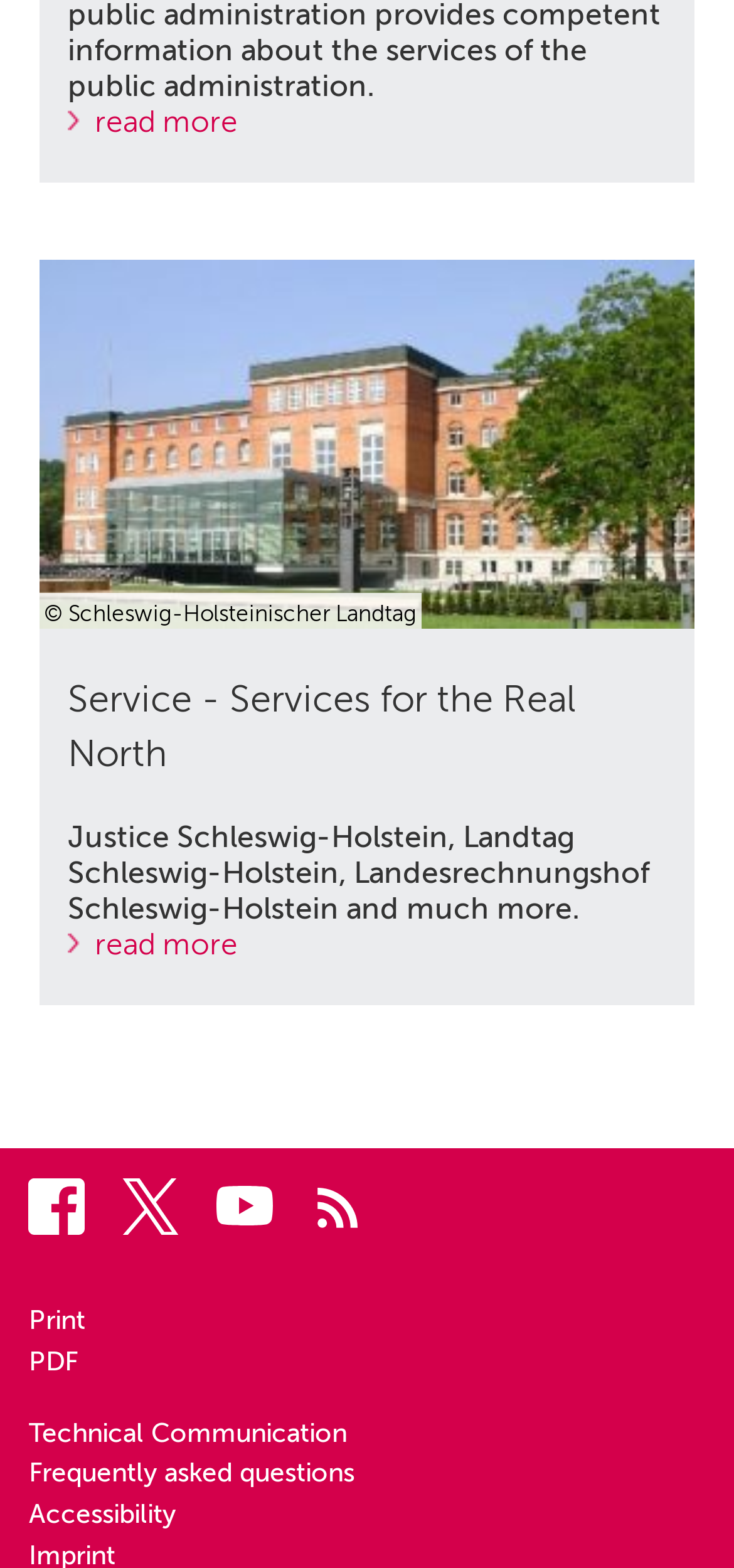Please identify the bounding box coordinates of the clickable area that will fulfill the following instruction: "Print the current page". The coordinates should be in the format of four float numbers between 0 and 1, i.e., [left, top, right, bottom].

[0.039, 0.833, 0.961, 0.853]